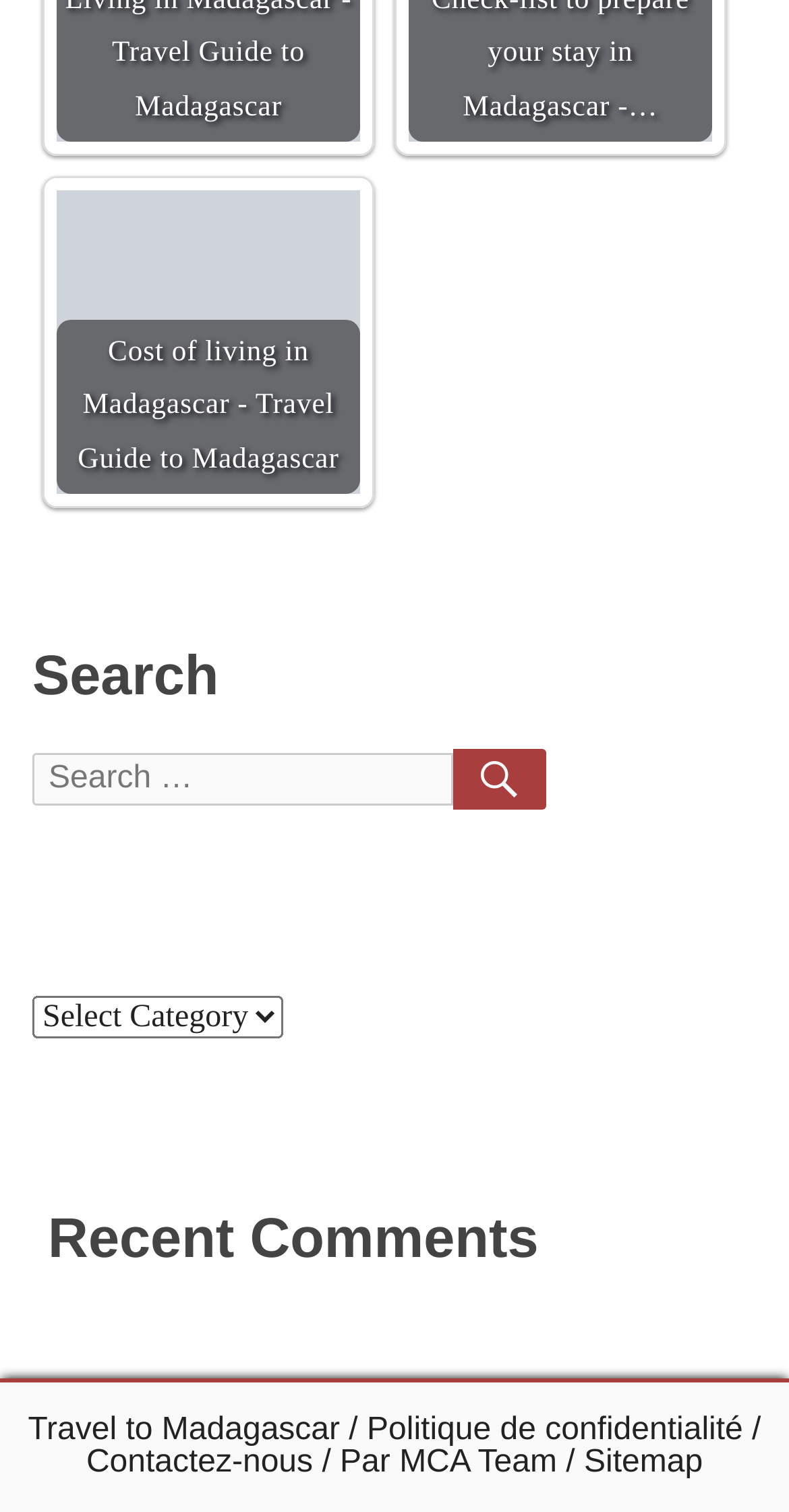Please indicate the bounding box coordinates for the clickable area to complete the following task: "Contact us". The coordinates should be specified as four float numbers between 0 and 1, i.e., [left, top, right, bottom].

[0.109, 0.955, 0.397, 0.978]